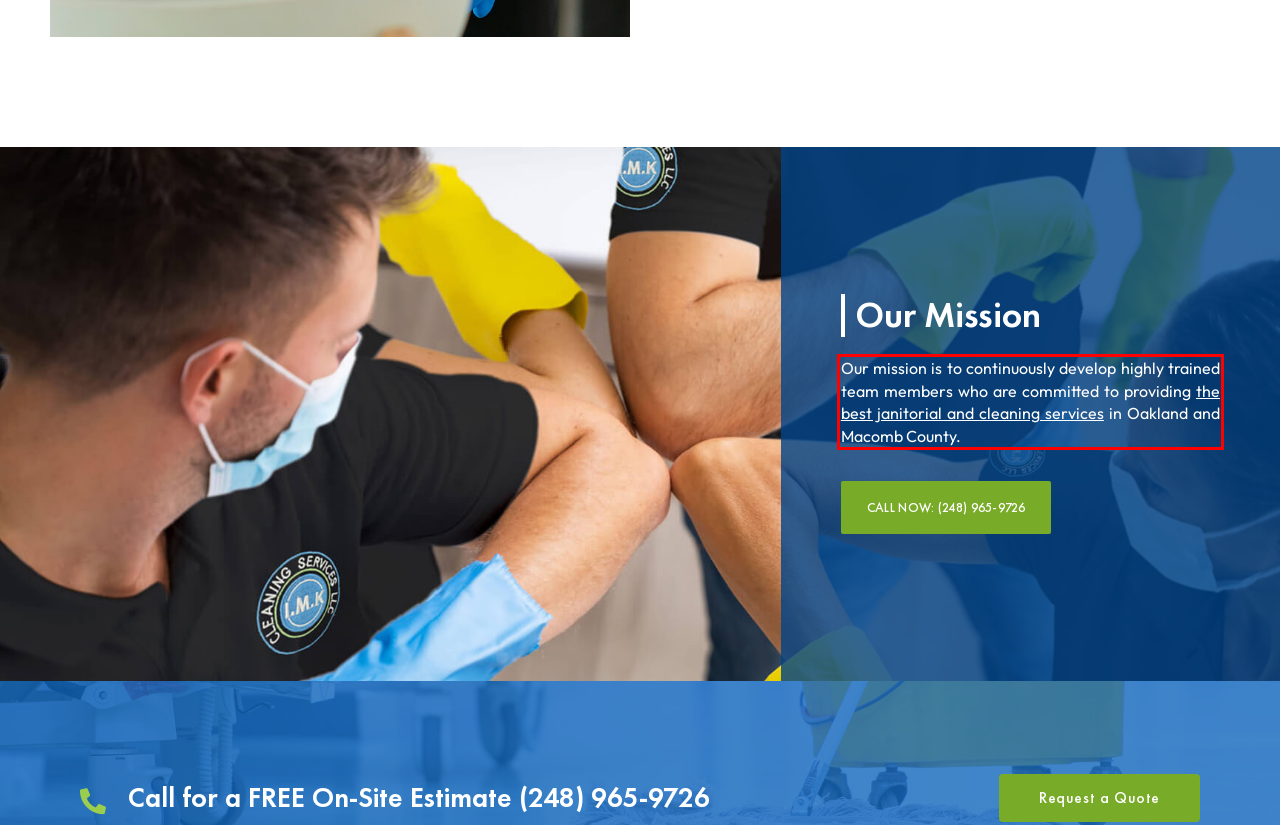You are looking at a screenshot of a webpage with a red rectangle bounding box. Use OCR to identify and extract the text content found inside this red bounding box.

Our mission is to continuously develop highly trained team members who are committed to providing the best janitorial and cleaning services in Oakland and Macomb County.